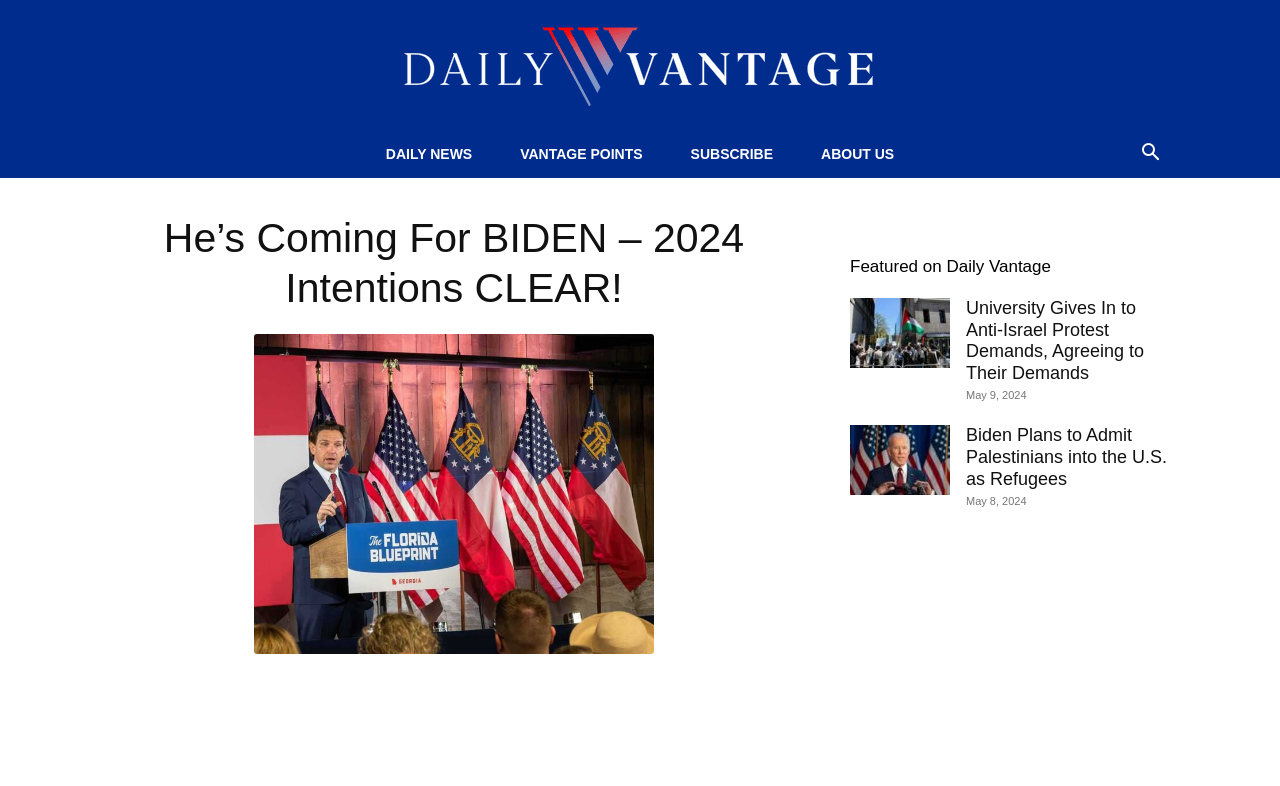Indicate the bounding box coordinates of the clickable region to achieve the following instruction: "Check the news about Biden Plans to Admit Palestinians into the U.S. as Refugees."

[0.664, 0.541, 0.742, 0.63]